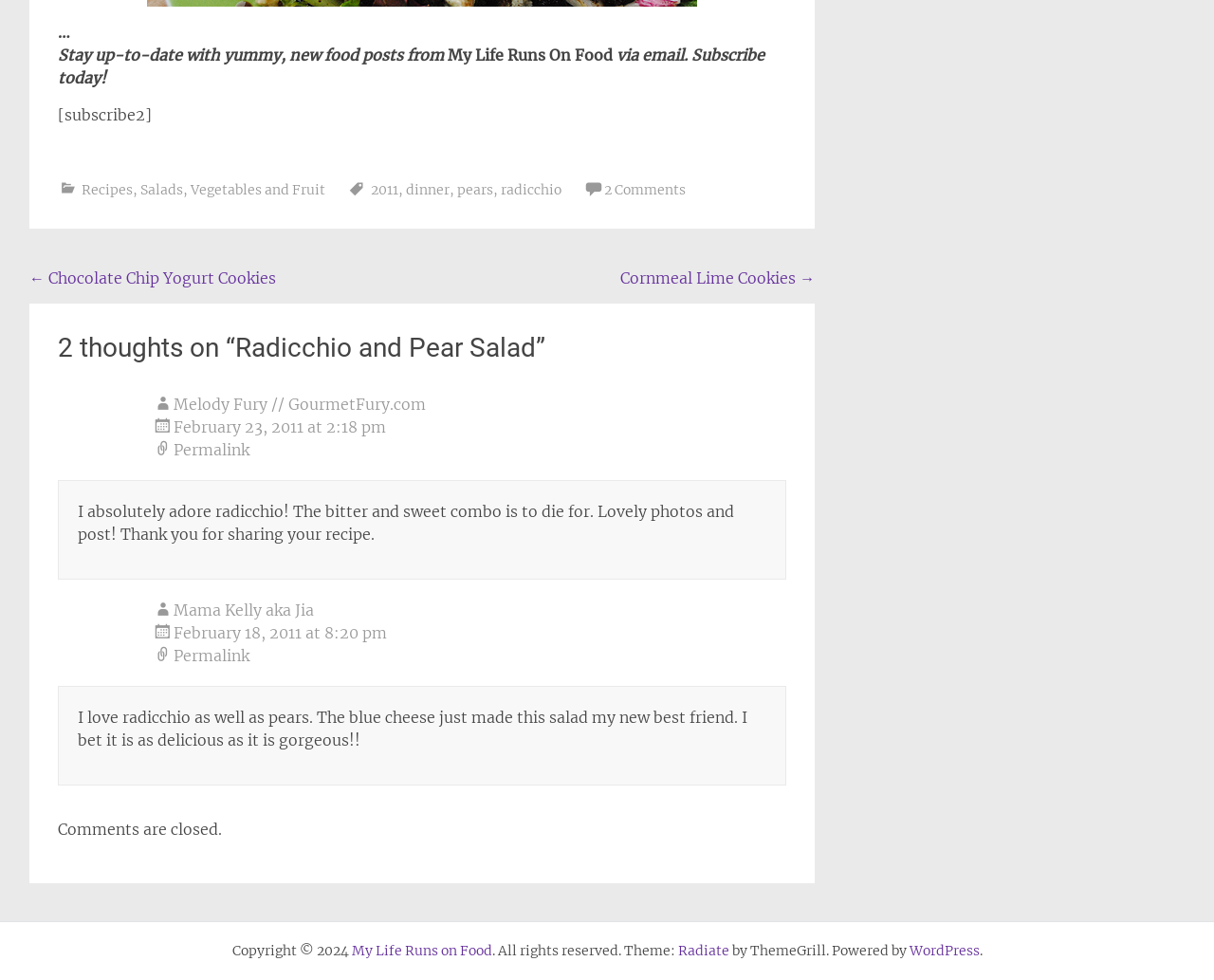Find and provide the bounding box coordinates for the UI element described here: "Cornmeal Lime Cookies →". The coordinates should be given as four float numbers between 0 and 1: [left, top, right, bottom].

[0.511, 0.274, 0.671, 0.293]